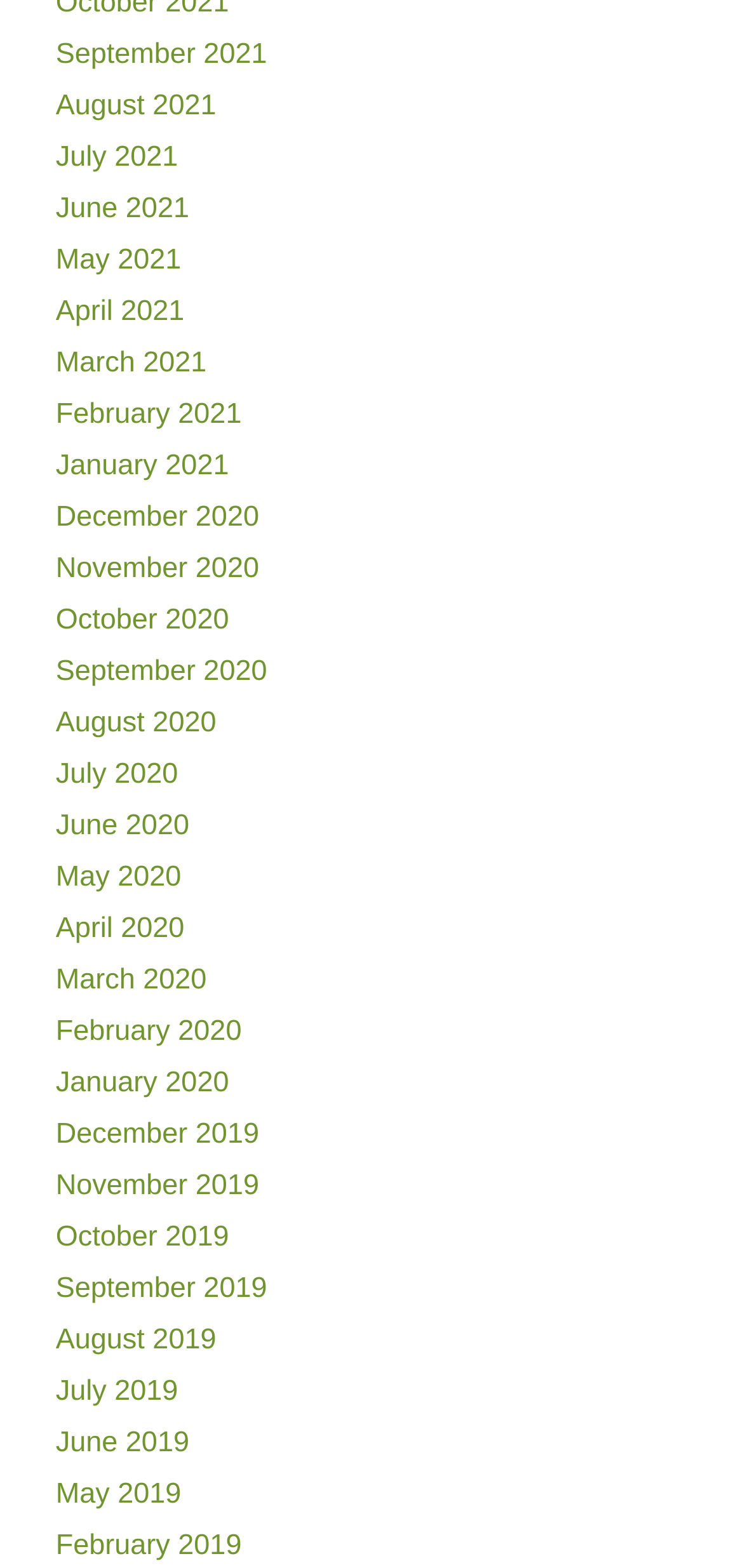Based on the element description, predict the bounding box coordinates (top-left x, top-left y, bottom-right x, bottom-right y) for the UI element in the screenshot: January 2020

[0.075, 0.68, 0.308, 0.701]